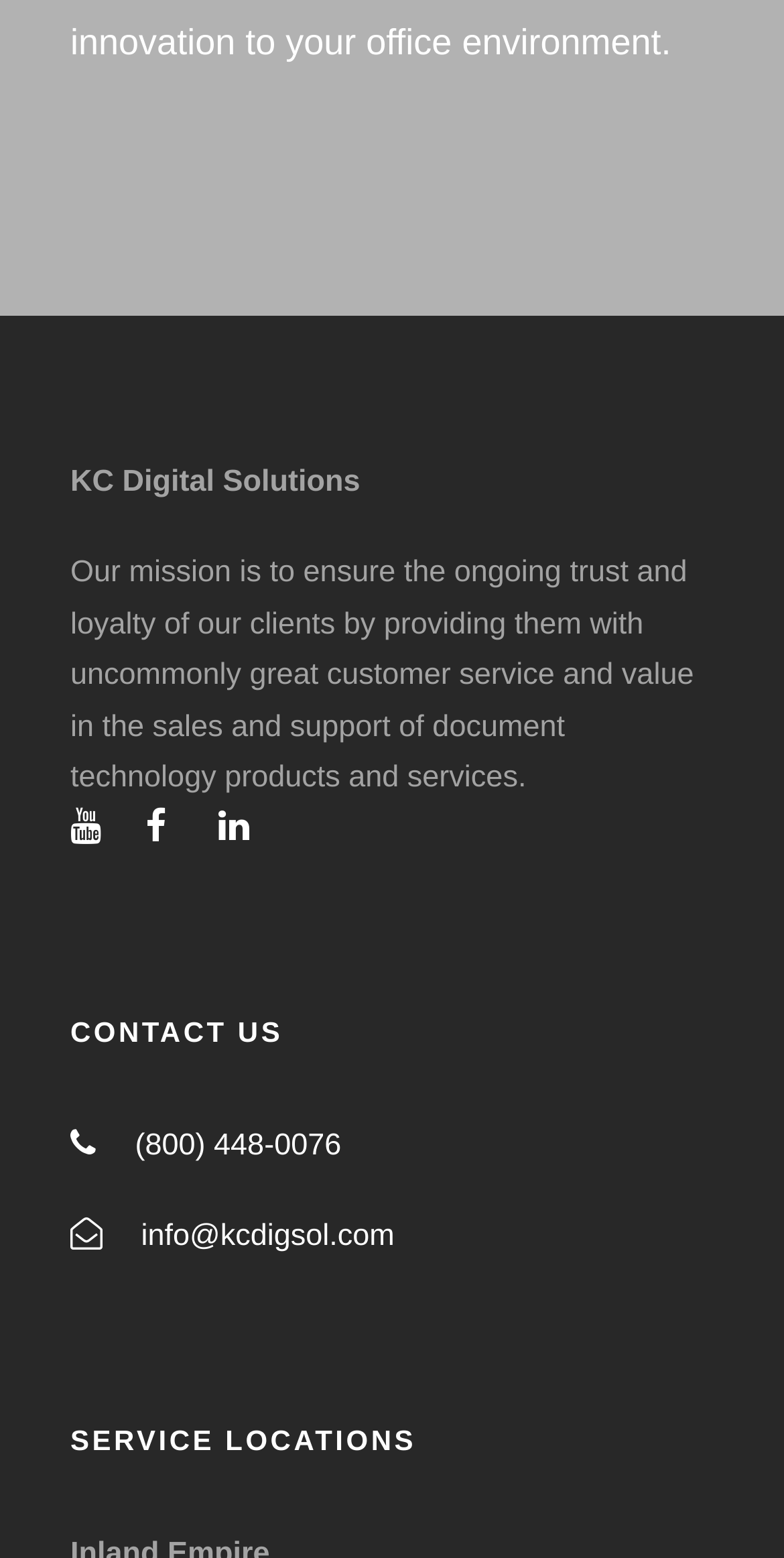Give a one-word or phrase response to the following question: What is the company's mission?

Provide great customer service